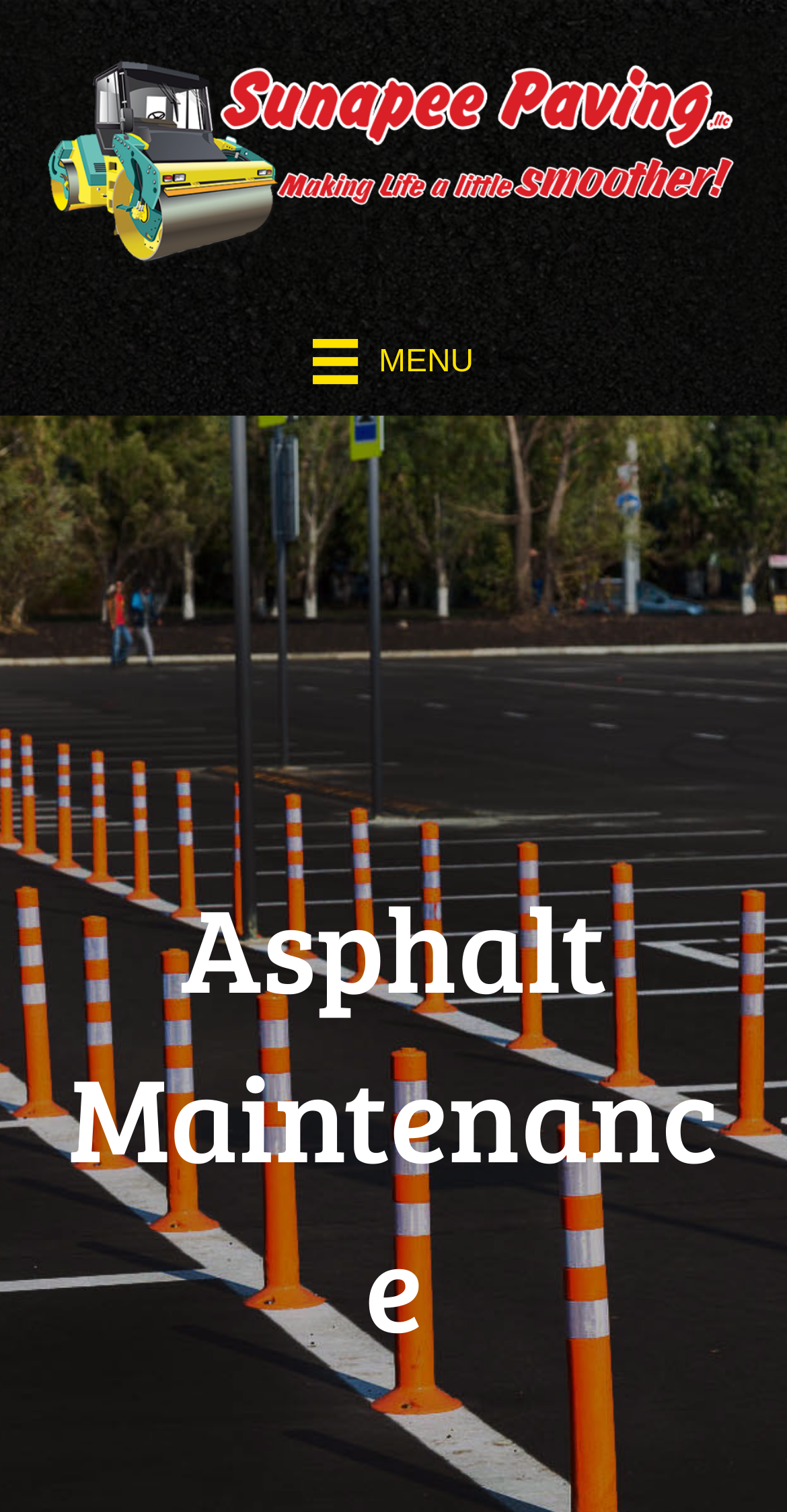Determine the bounding box for the HTML element described here: "alt="logo" title="logo"". The coordinates should be given as [left, top, right, bottom] with each number being a float between 0 and 1.

[0.051, 0.09, 0.949, 0.115]